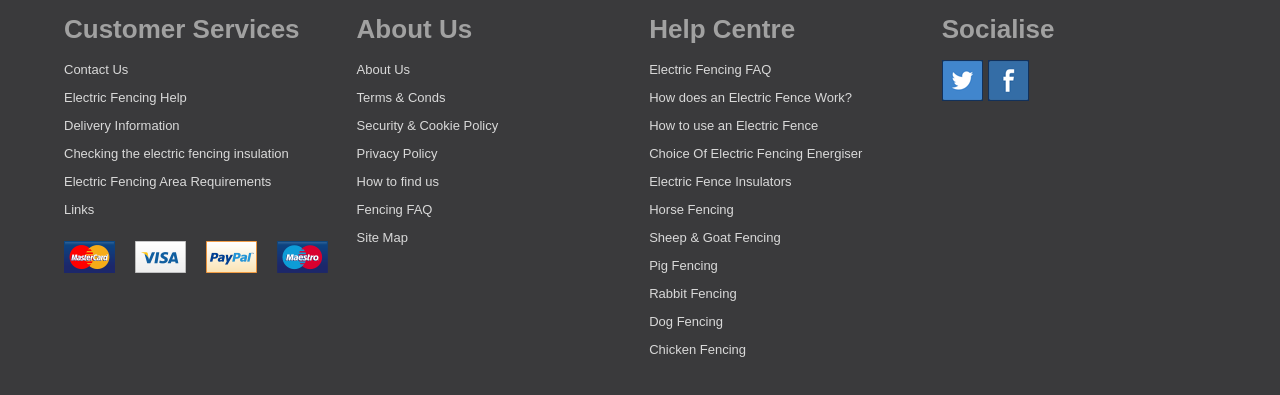Using the information shown in the image, answer the question with as much detail as possible: What type of animals are discussed in the Help Centre?

The Help Centre section of the webpage contains links related to fencing for various animals, such as horses, sheep, goats, pigs, rabbits, dogs, and chickens, indicating that the webpage provides information on fencing solutions for a range of animals.